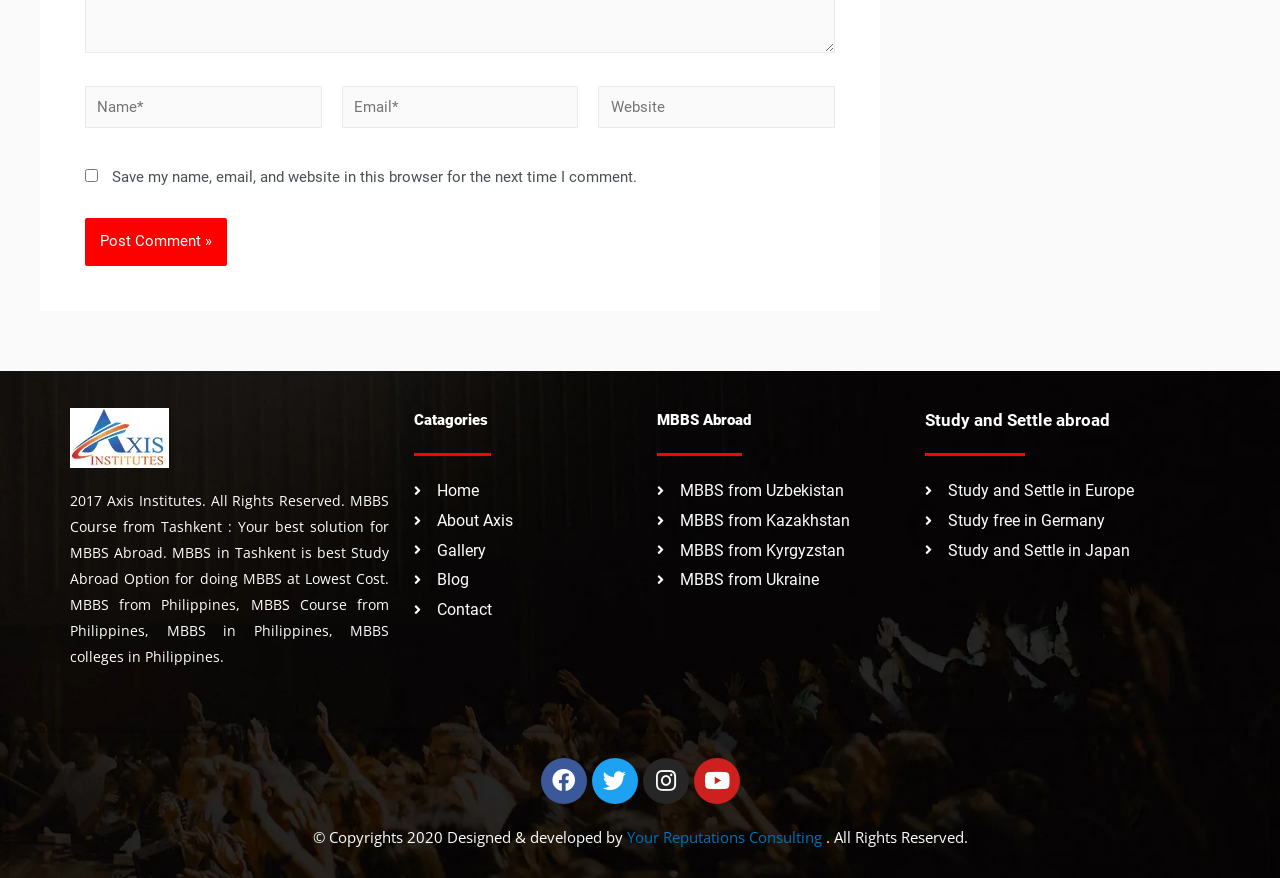Please provide the bounding box coordinates for the element that needs to be clicked to perform the following instruction: "Read the latest work". The coordinates should be given as four float numbers between 0 and 1, i.e., [left, top, right, bottom].

None